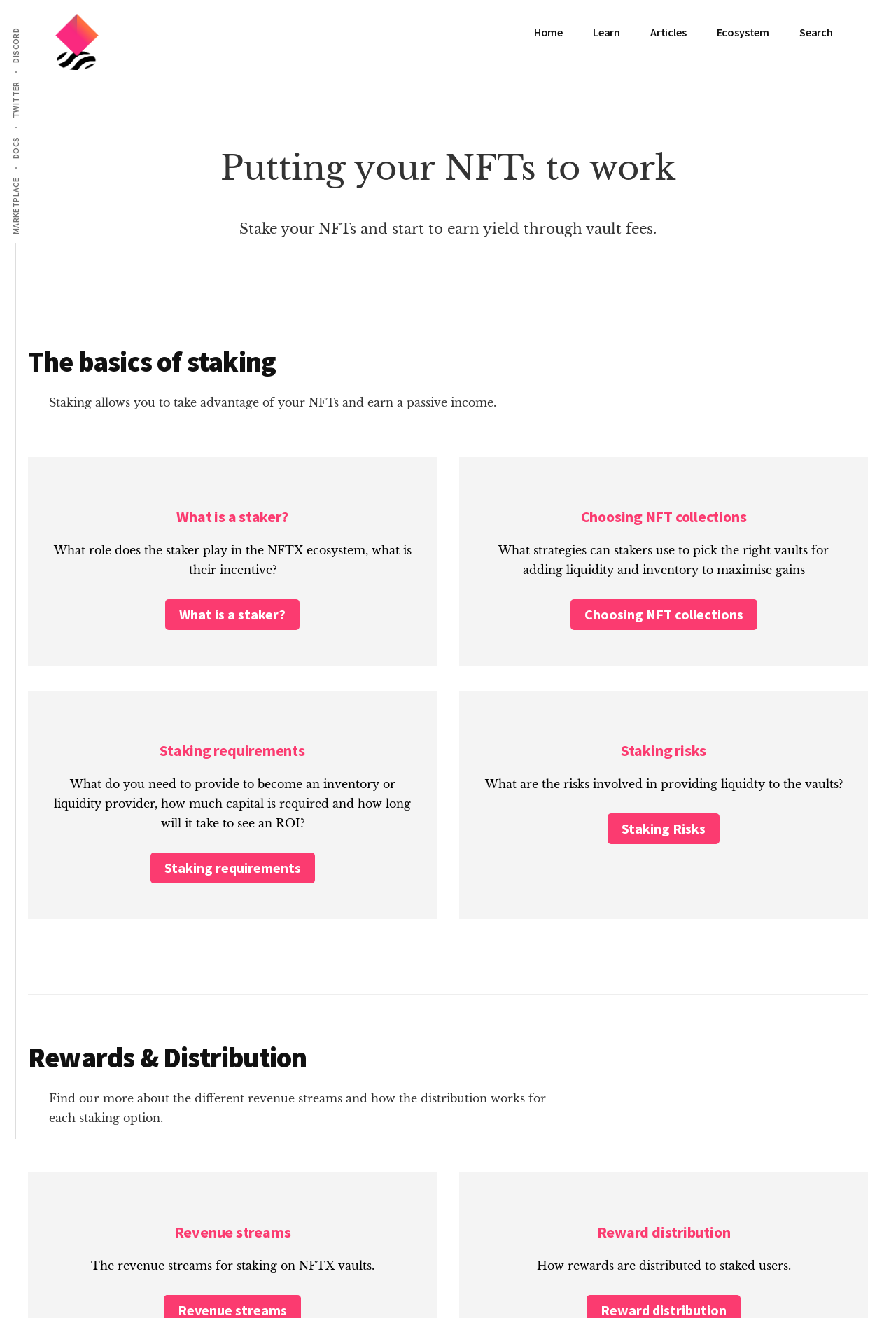How are rewards distributed to staked users?
Provide a detailed answer to the question, using the image to inform your response.

The webpage has a section dedicated to 'Reward distribution', which suggests that it explains how rewards are distributed to users who have staked their NFTs.